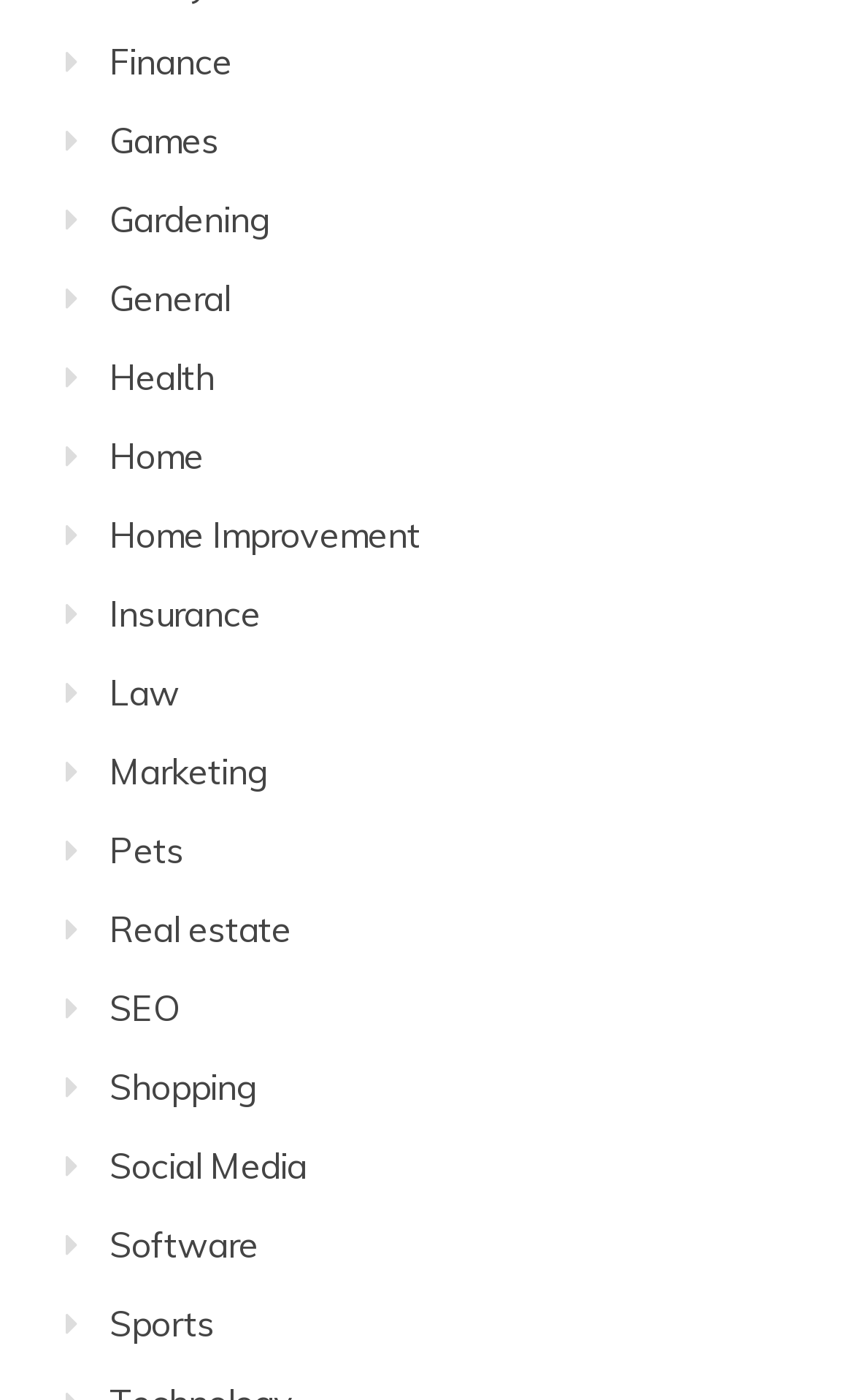Please locate the bounding box coordinates of the element that should be clicked to achieve the given instruction: "Go to the Insurance page".

[0.128, 0.423, 0.305, 0.454]